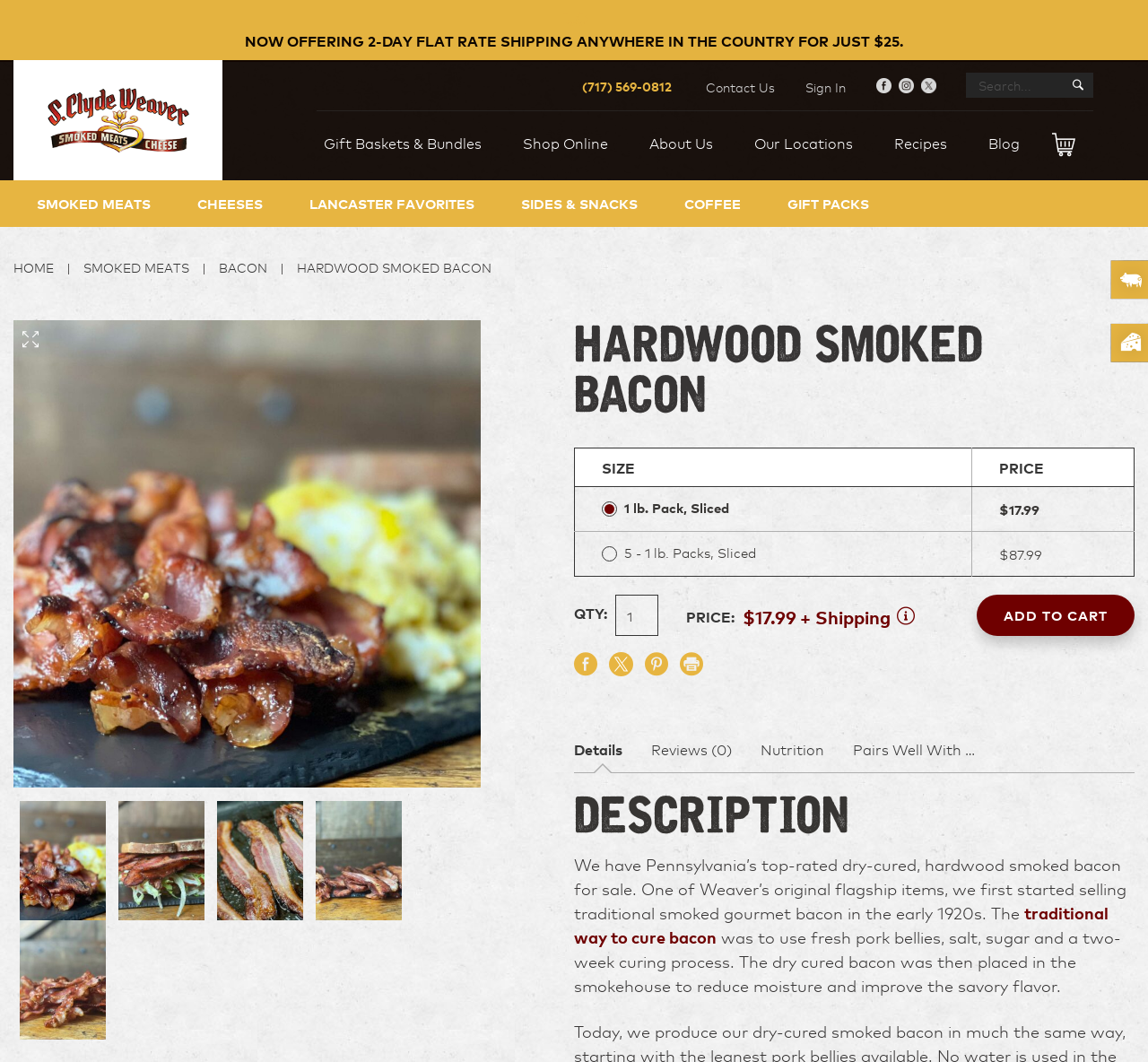What is the price of a 5-pack of 1 lb. bacon?
From the details in the image, answer the question comprehensively.

I found the price by looking at the table on the webpage, which lists the prices for different quantities of bacon. The price for a 5-pack of 1 lb. bacon is listed as $87.99.